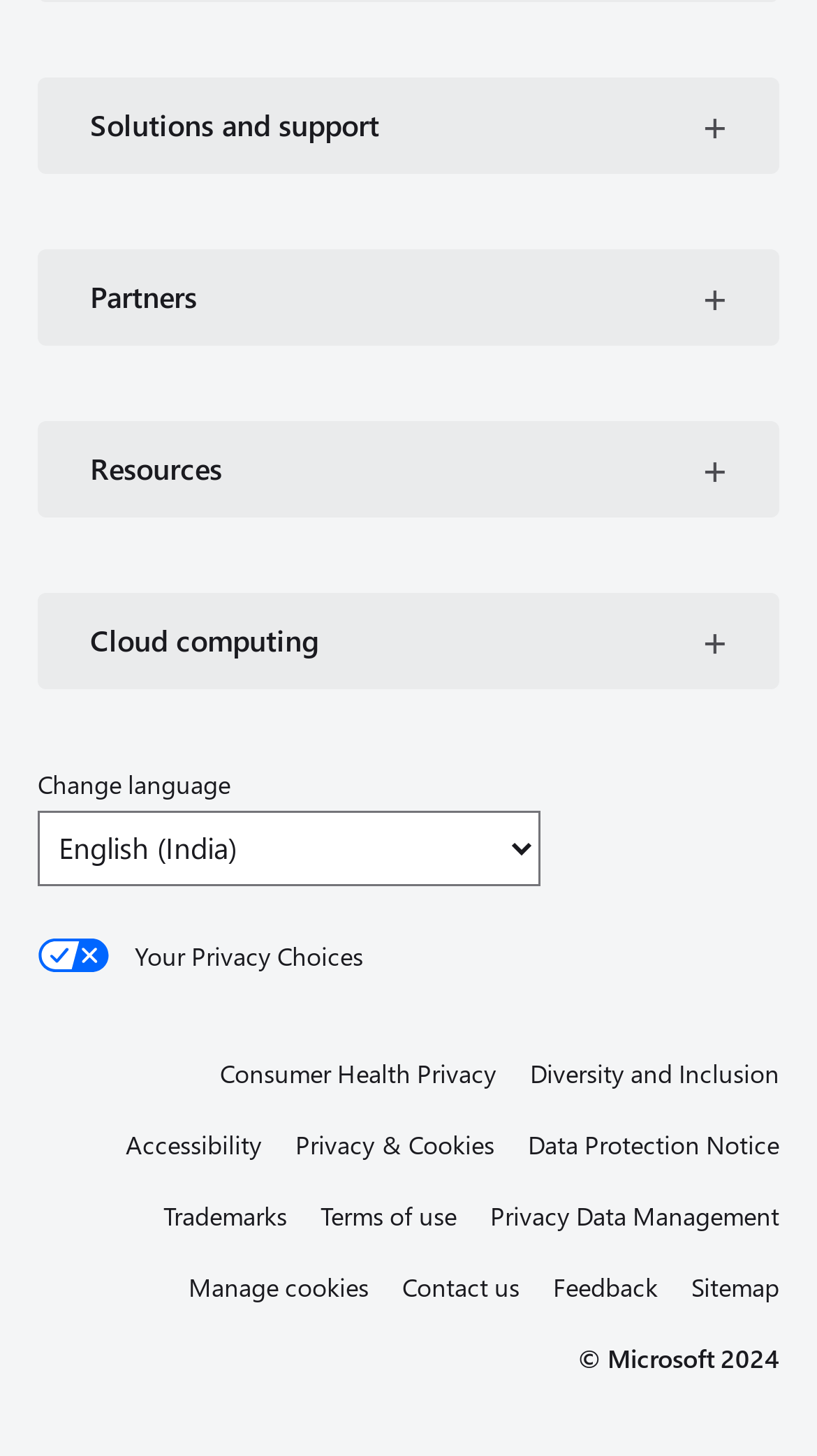What is the company name at the bottom of the page?
Provide a concise answer using a single word or phrase based on the image.

Microsoft